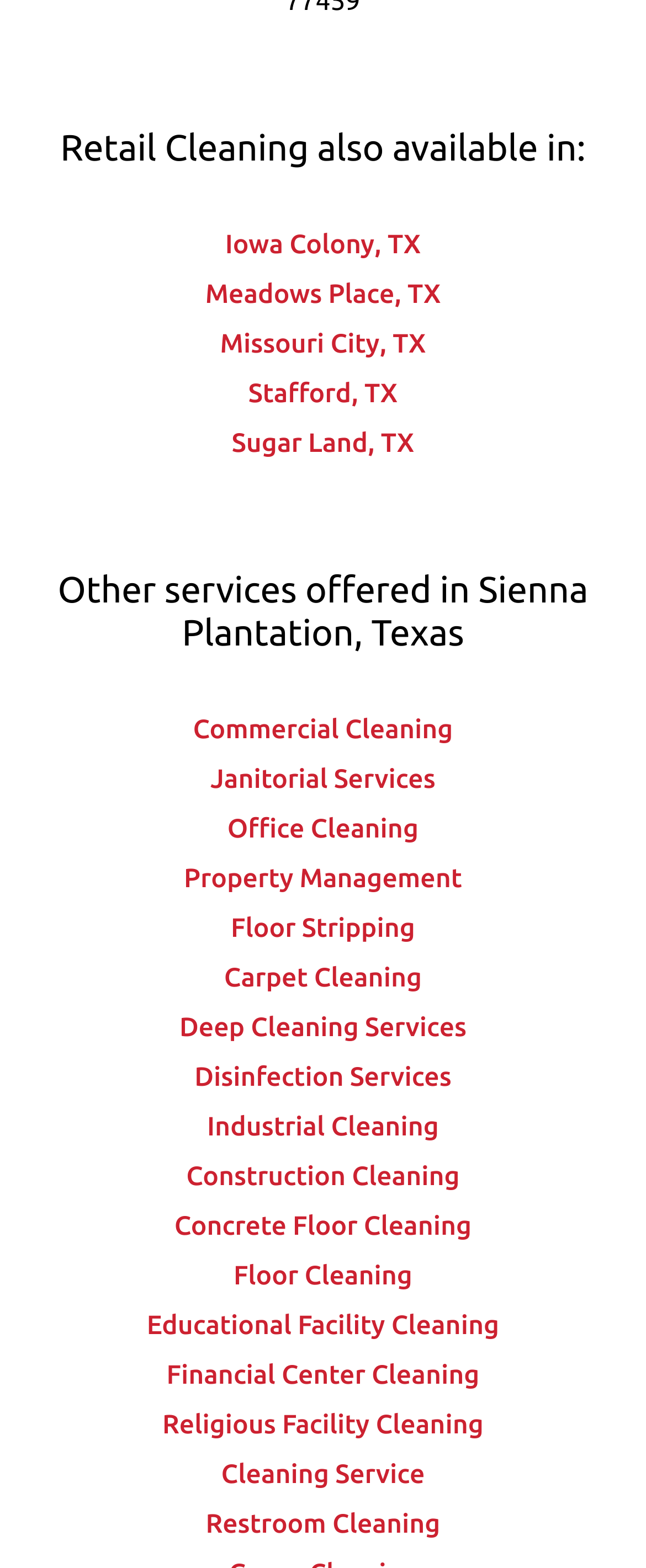Review the image closely and give a comprehensive answer to the question: Is Industrial Cleaning a service offered in Sienna Plantation, Texas?

I looked at the list of services offered in Sienna Plantation, Texas, and found that 'Industrial Cleaning' is one of the services listed.